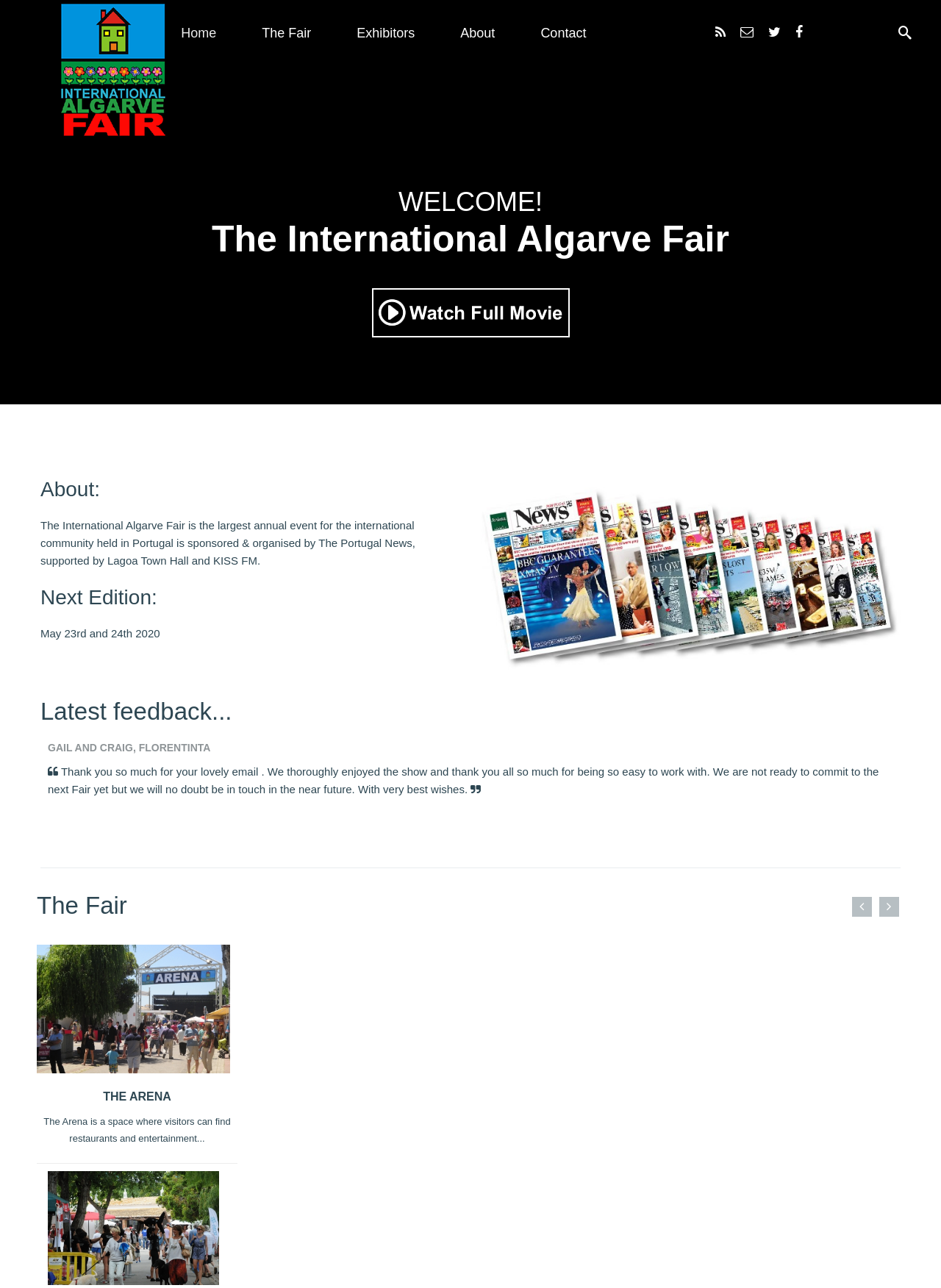By analyzing the image, answer the following question with a detailed response: What is the purpose of The Arena?

I found the answer by looking at the StaticText element with the text 'The Arena is a space where visitors can find restaurants and entertainment...' which is located below the heading 'THE ARENA' on the webpage.